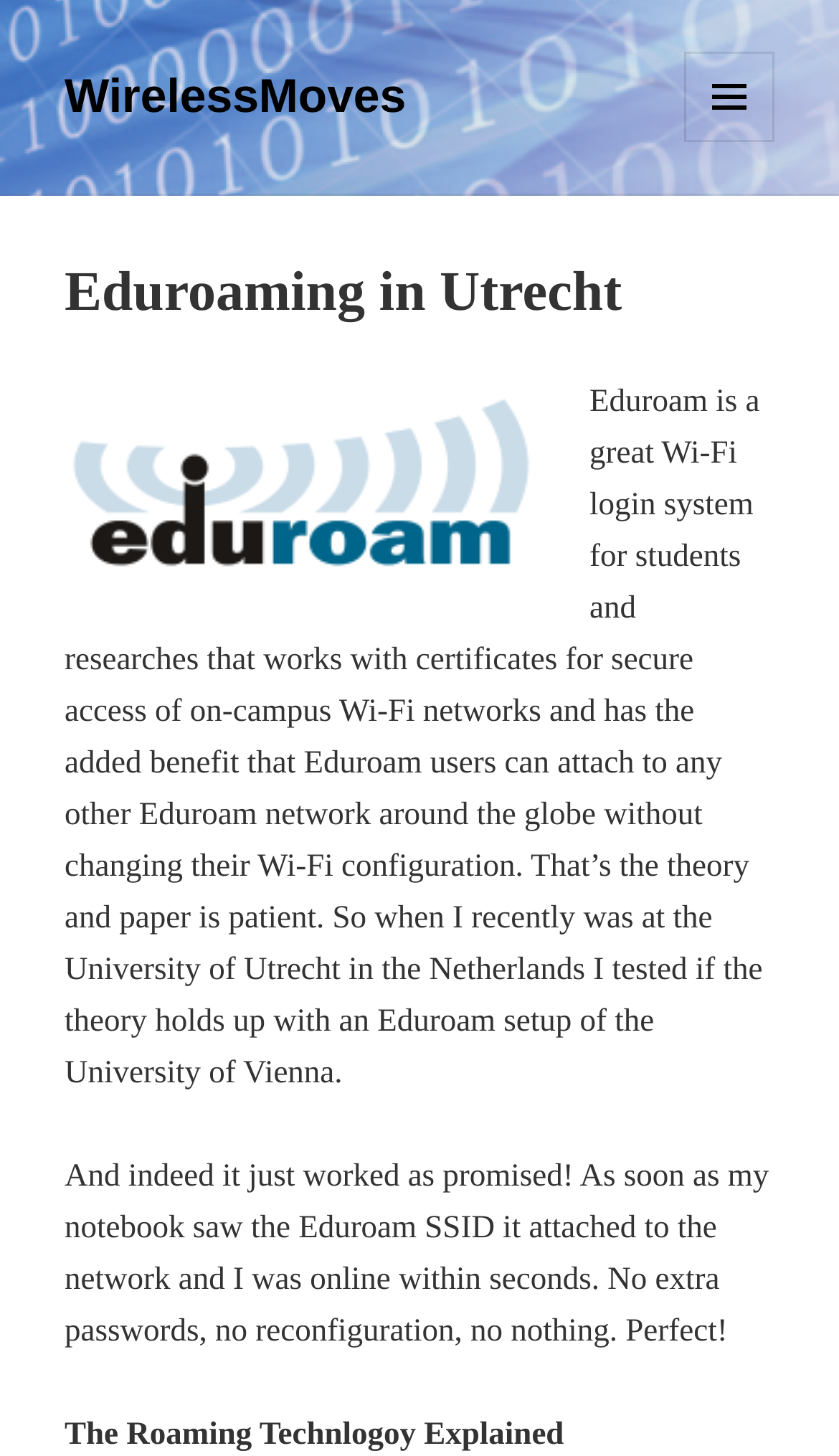Given the description "WirelessMoves", determine the bounding box of the corresponding UI element.

[0.077, 0.047, 0.484, 0.084]